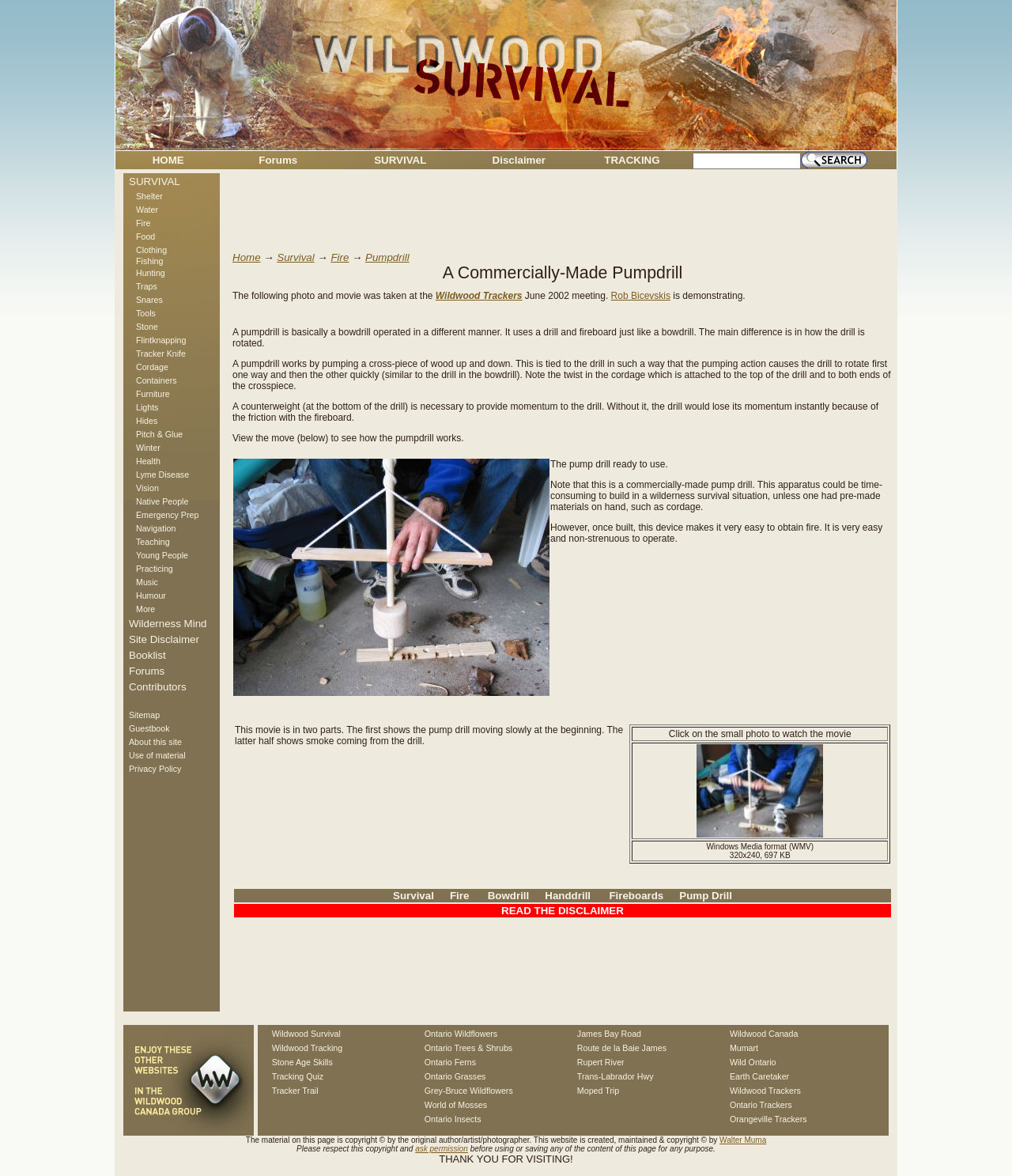Please provide a one-word or short phrase answer to the question:
What is the name of the person demonstrating the pumpdrill?

Rob Bicevskis